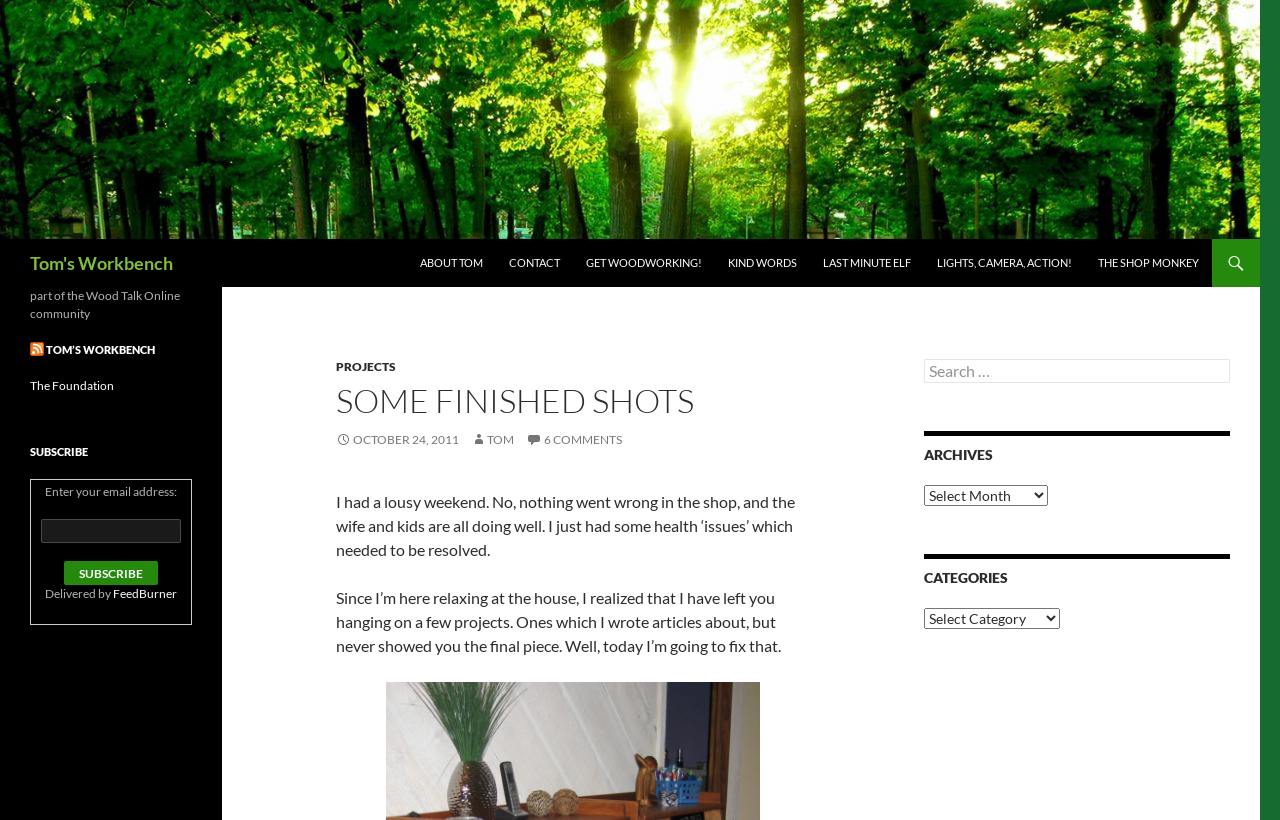Determine the coordinates of the bounding box that should be clicked to complete the instruction: "Go to the 'About' page". The coordinates should be represented by four float numbers between 0 and 1: [left, top, right, bottom].

None